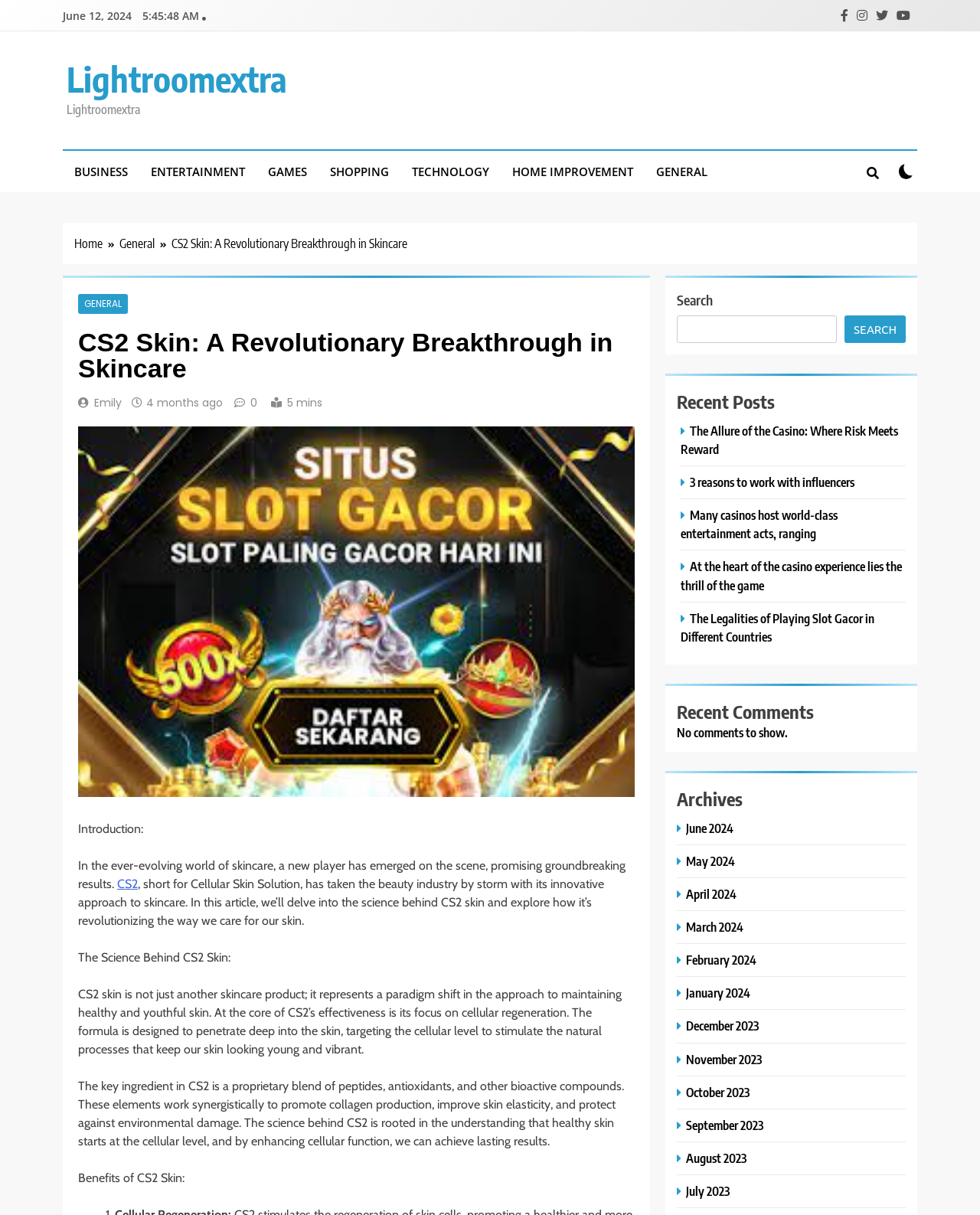Determine the bounding box coordinates for the clickable element required to fulfill the instruction: "Click on the BUSINESS link". Provide the coordinates as four float numbers between 0 and 1, i.e., [left, top, right, bottom].

[0.064, 0.124, 0.142, 0.158]